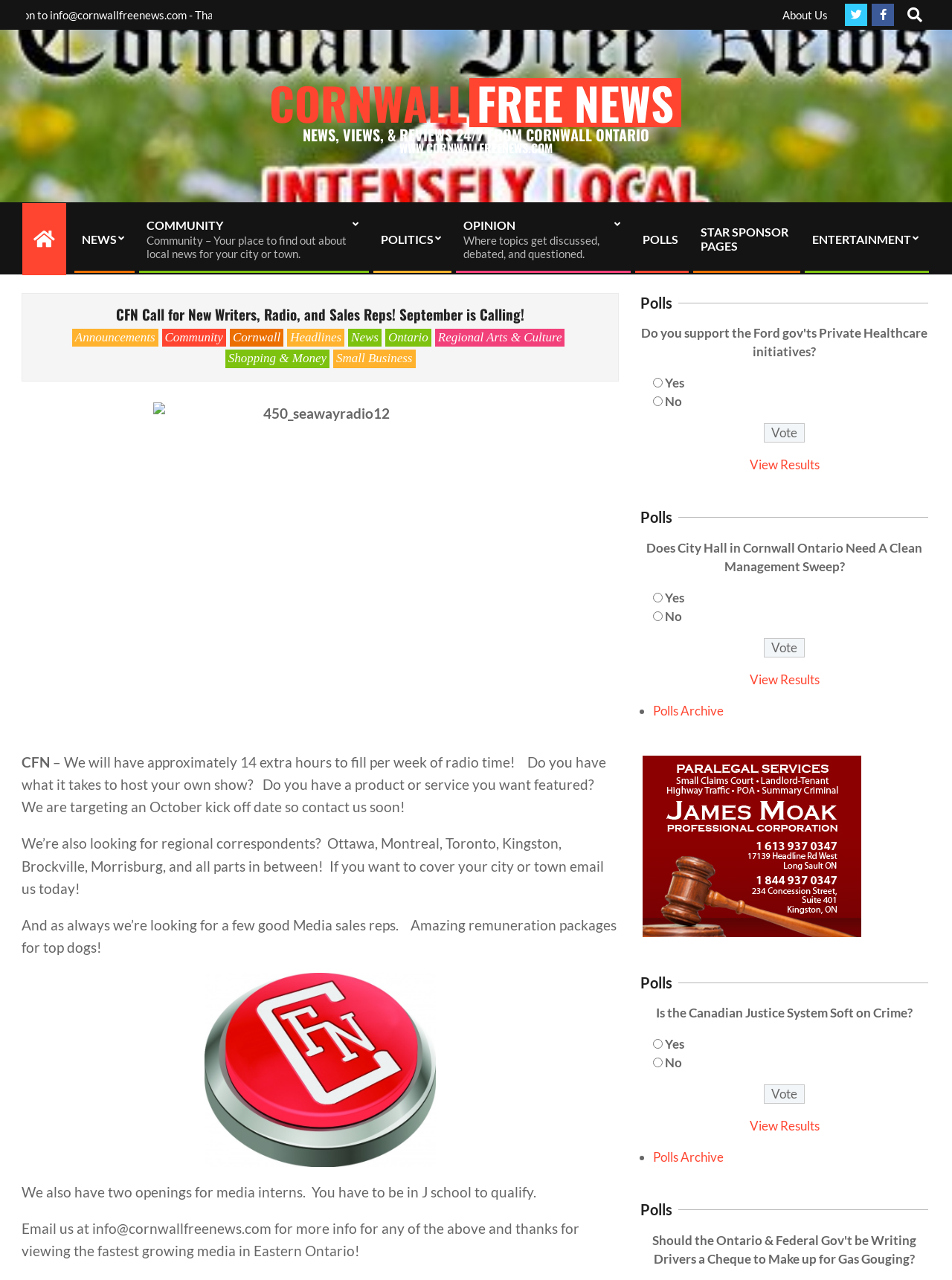Identify and provide the text of the main header on the webpage.

CFN Call for New Writers, Radio, and Sales Reps! September is Calling!